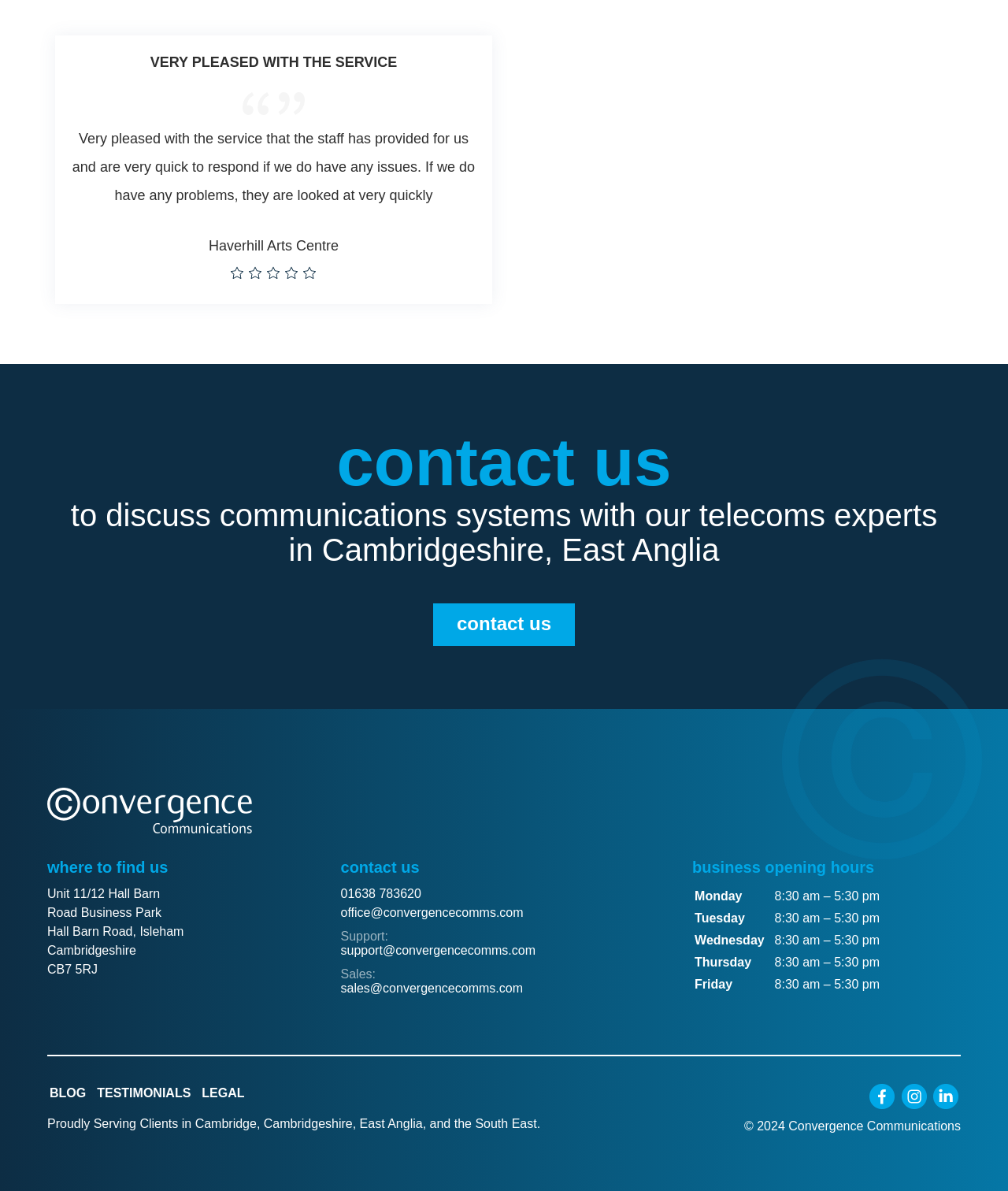Can you specify the bounding box coordinates for the region that should be clicked to fulfill this instruction: "click contact us".

[0.43, 0.517, 0.57, 0.532]